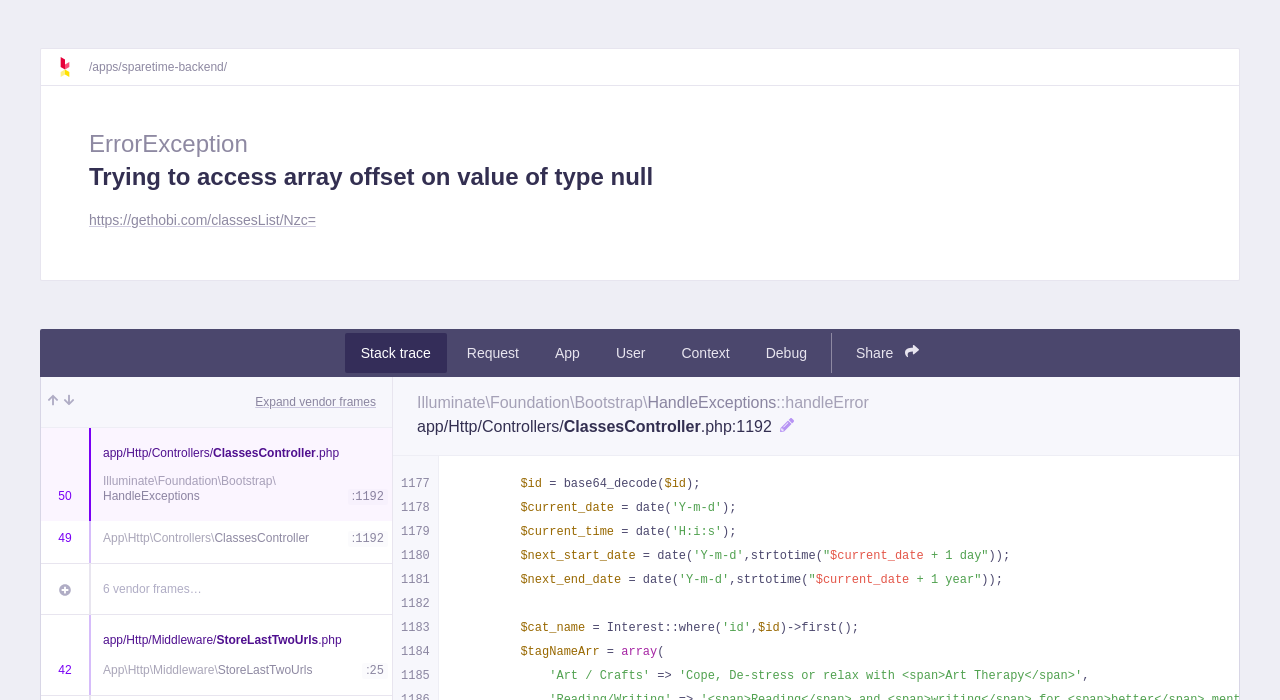How many vendor frames are there?
Can you offer a detailed and complete answer to this question?

The number of vendor frames can be determined by looking at the button element with the text '6 vendor frames…' at coordinates [0.08, 0.829, 0.306, 0.854].